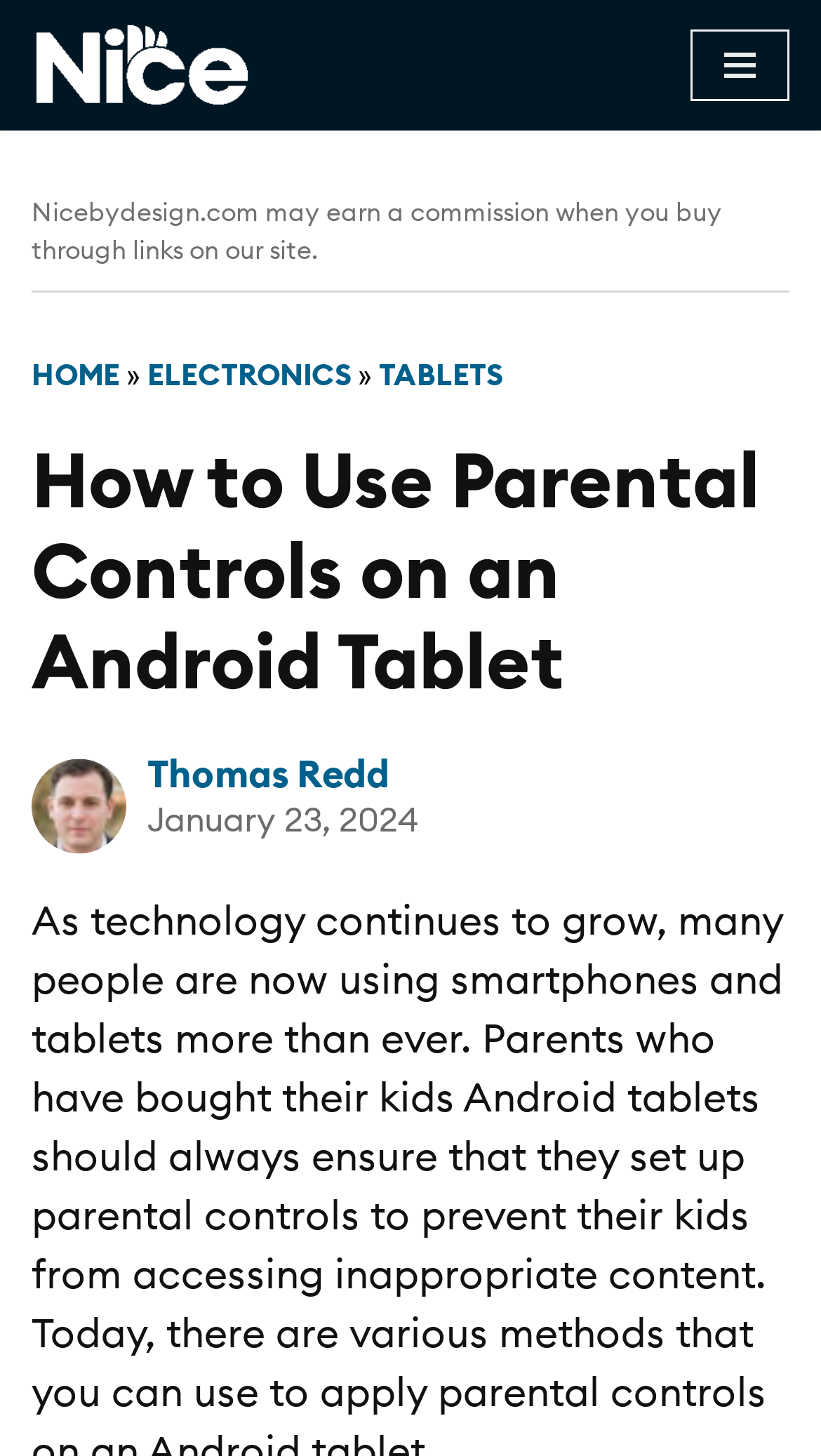What type of devices does the website focus on?
Based on the image, answer the question in a detailed manner.

The website's tagline 'Simplifying your life with smart devices' suggests that the website focuses on smart devices, including tablets and other electronics.